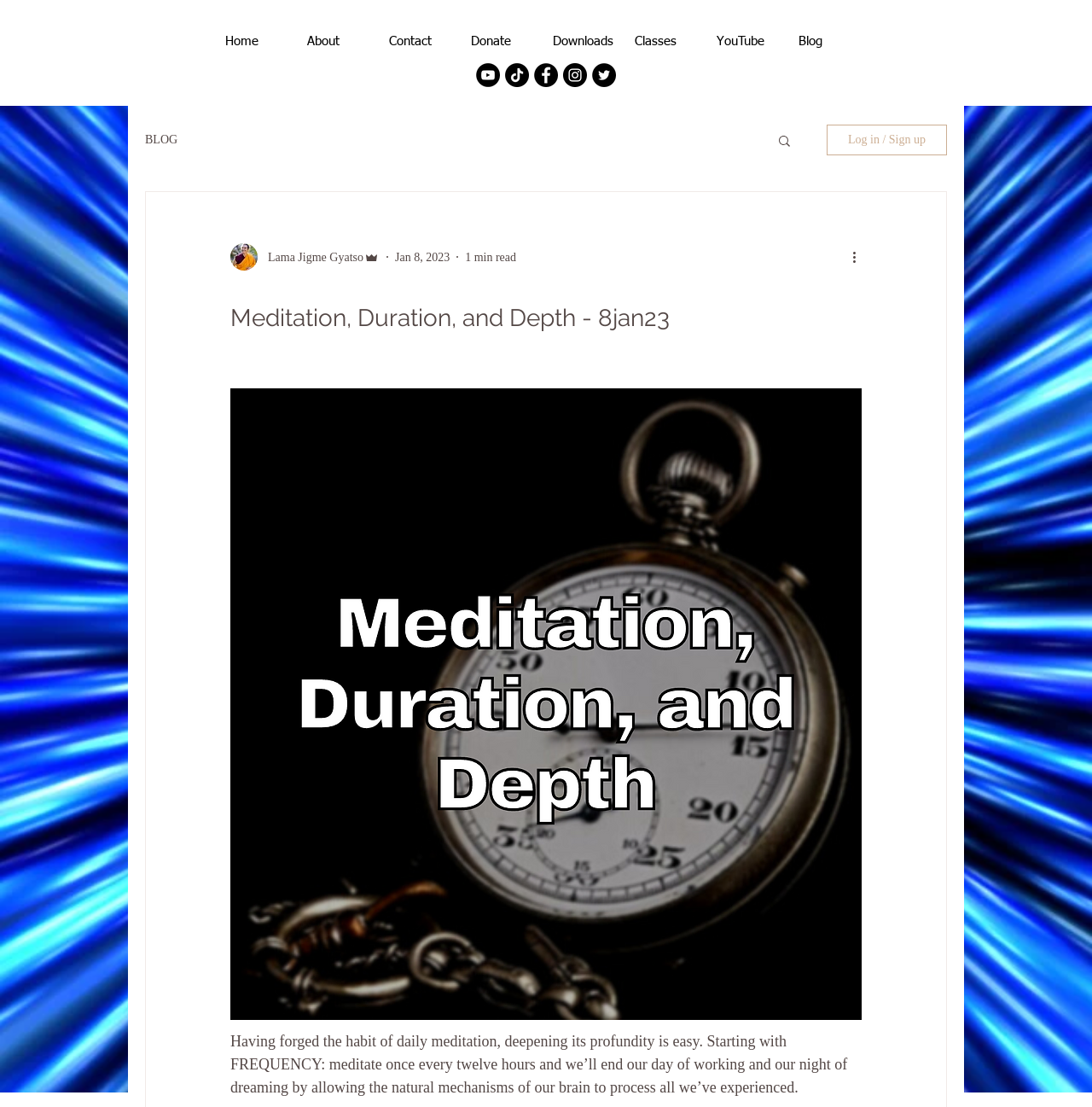Locate the bounding box coordinates of the element I should click to achieve the following instruction: "log in or sign up".

[0.757, 0.113, 0.867, 0.14]